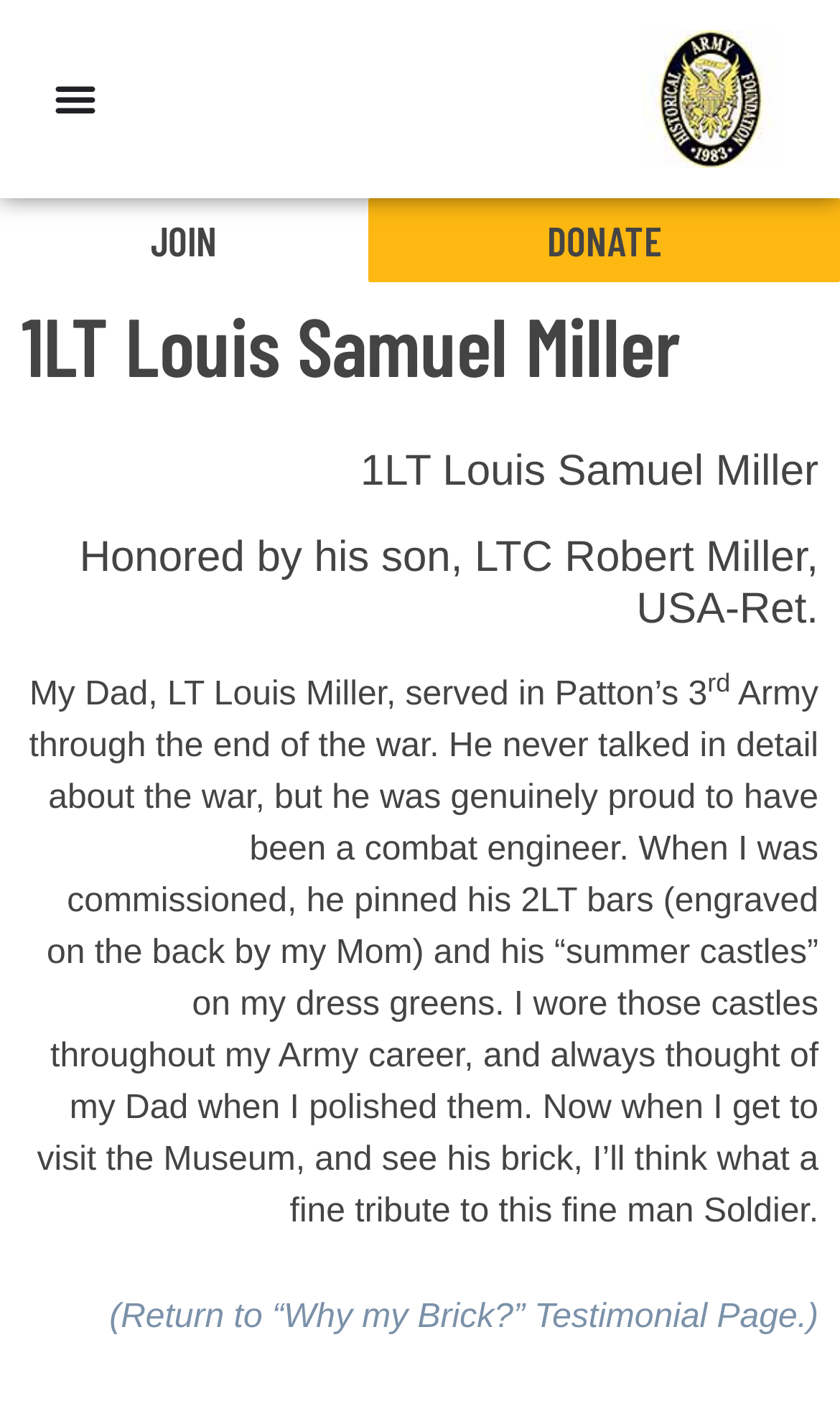Use the information in the screenshot to answer the question comprehensively: What is the purpose of the link at the bottom of the webpage?

The link at the bottom of the webpage, '(Return to “Why my Brick?” Testimonial Page.)', suggests that the webpage is part of a larger collection of testimonials, and the link allows users to return to the main testimonial page.